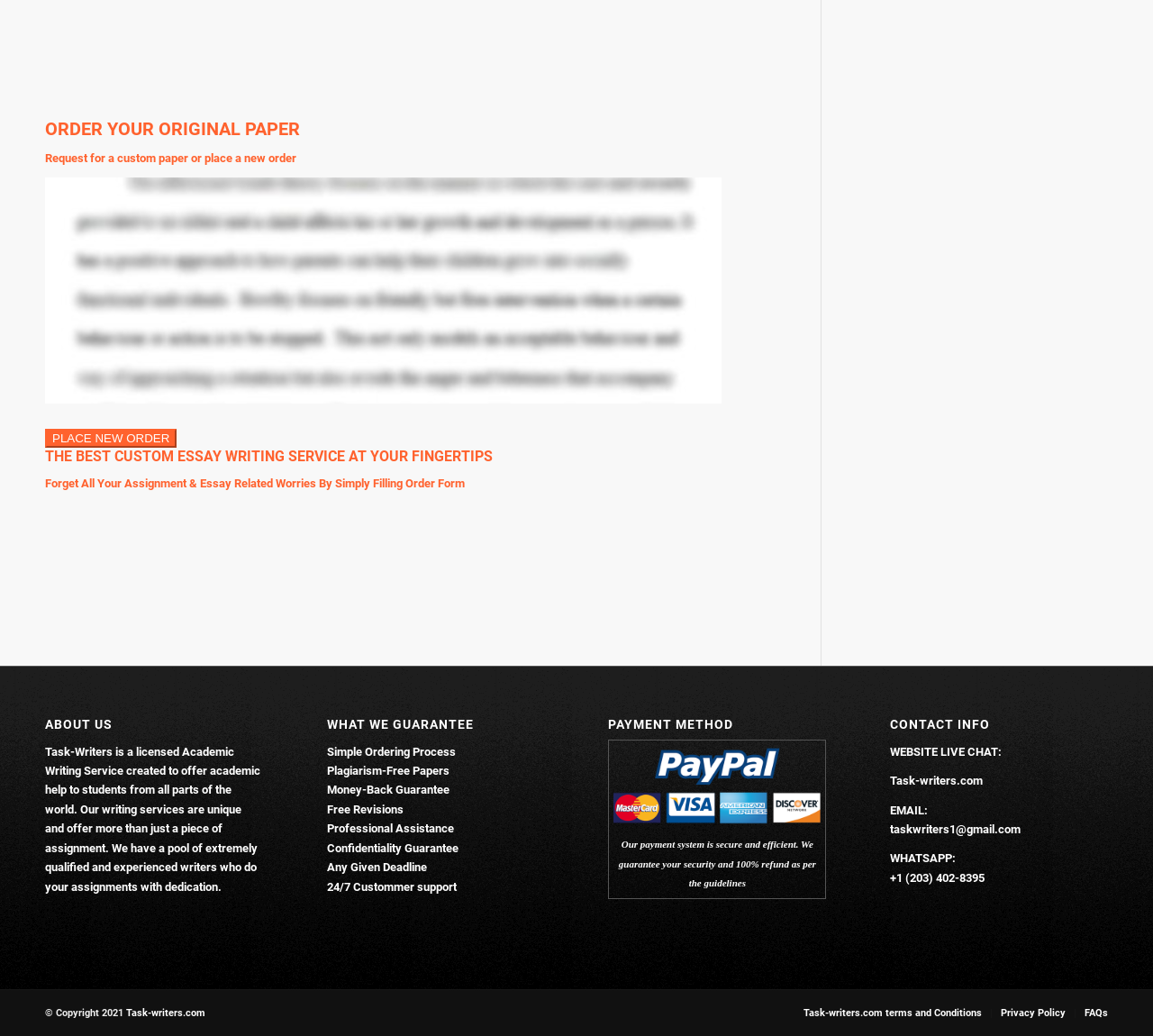Please identify the bounding box coordinates of the element I should click to complete this instruction: 'Learn more about Rubber Vulcanization Accelerator CBS (CZ)'. The coordinates should be given as four float numbers between 0 and 1, like this: [left, top, right, bottom].

None